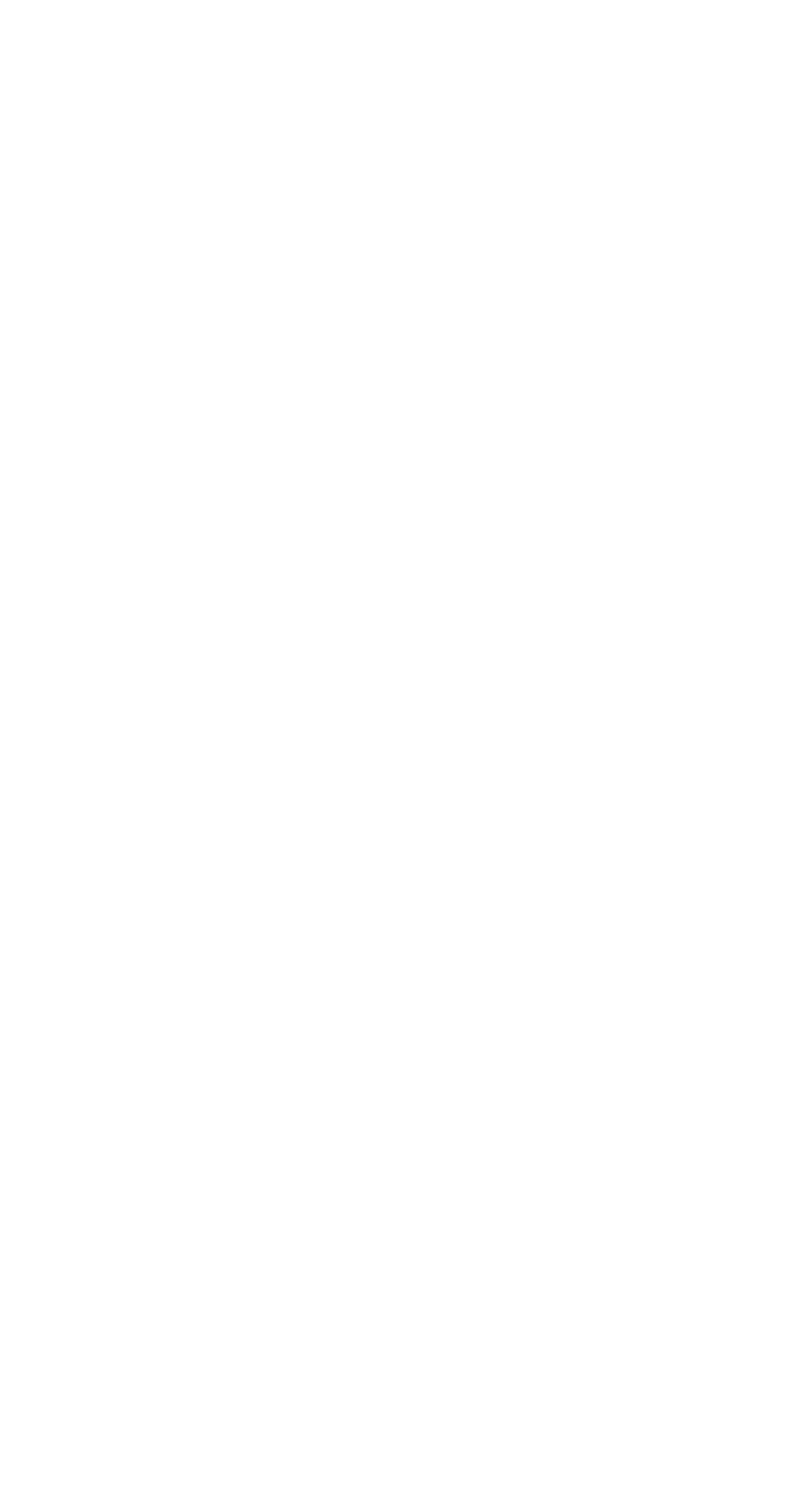Kindly determine the bounding box coordinates for the area that needs to be clicked to execute this instruction: "Visit the 'Home' page".

[0.038, 0.571, 0.134, 0.603]